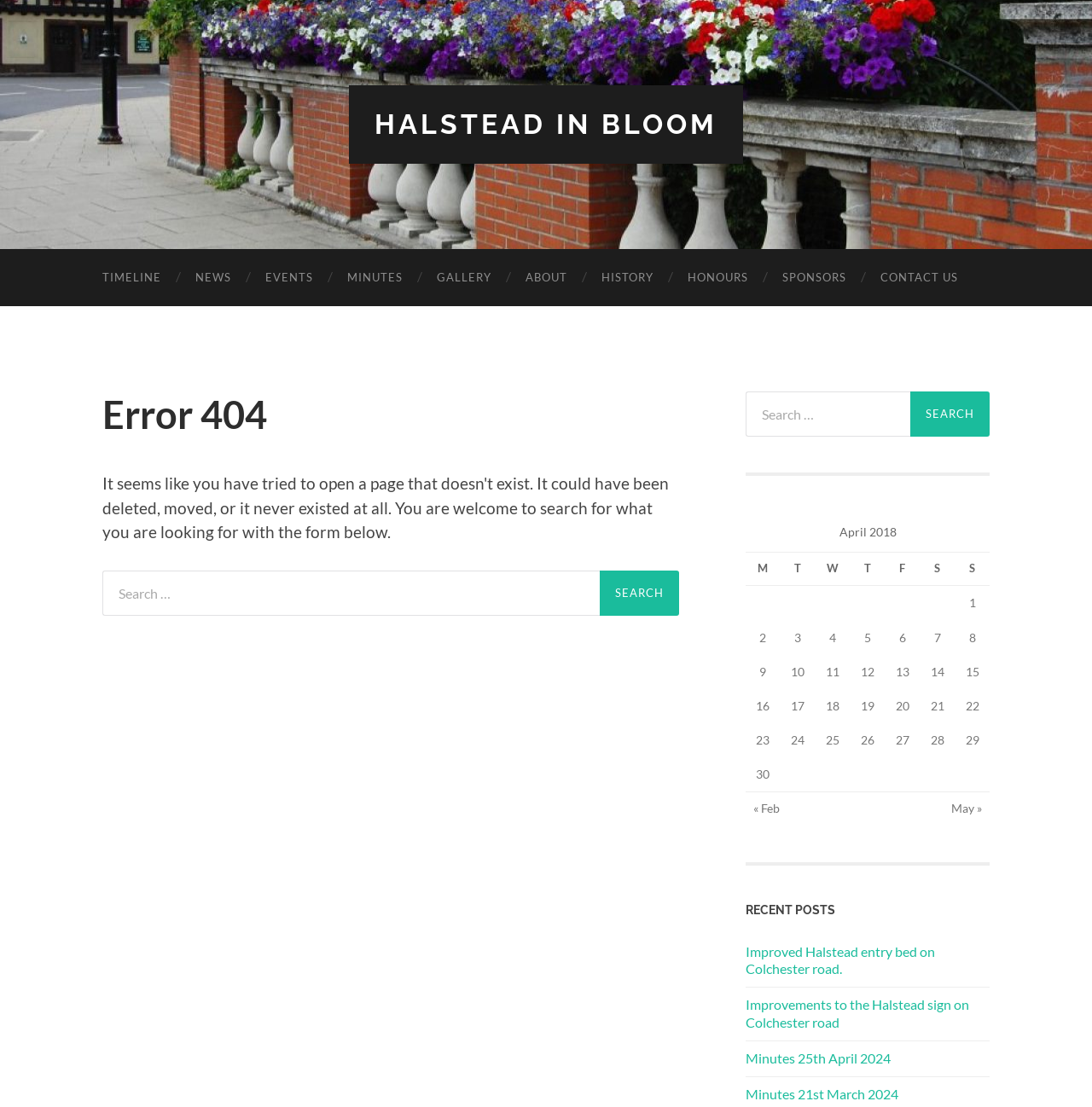How many recent posts are listed on the page?
Answer the question in as much detail as possible.

There are three recent posts listed on the page, each with a link to a specific article or news item, displayed below the 'RECENT POSTS' heading.